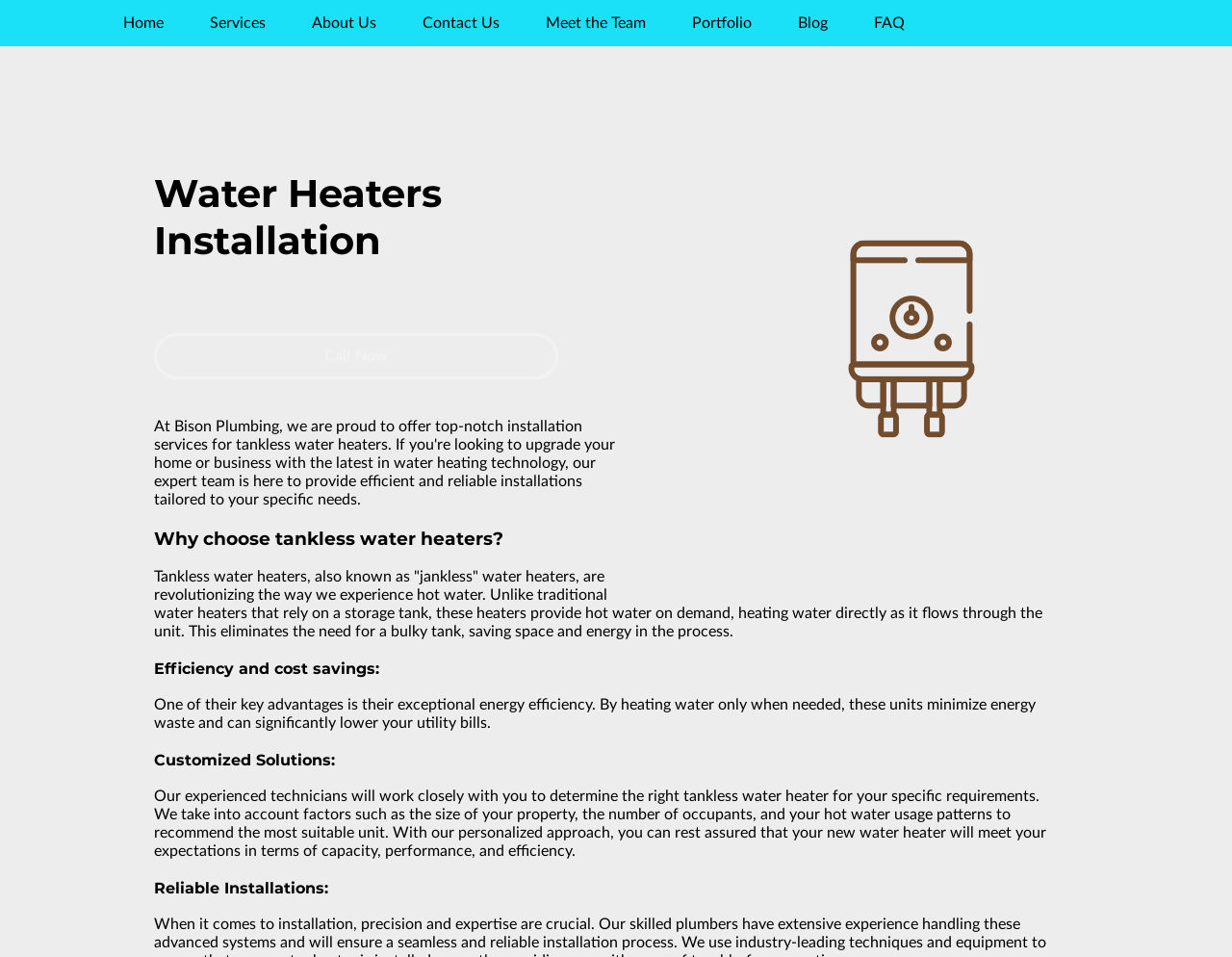Calculate the bounding box coordinates of the UI element given the description: "FAQ".

[0.709, 0.015, 0.734, 0.034]